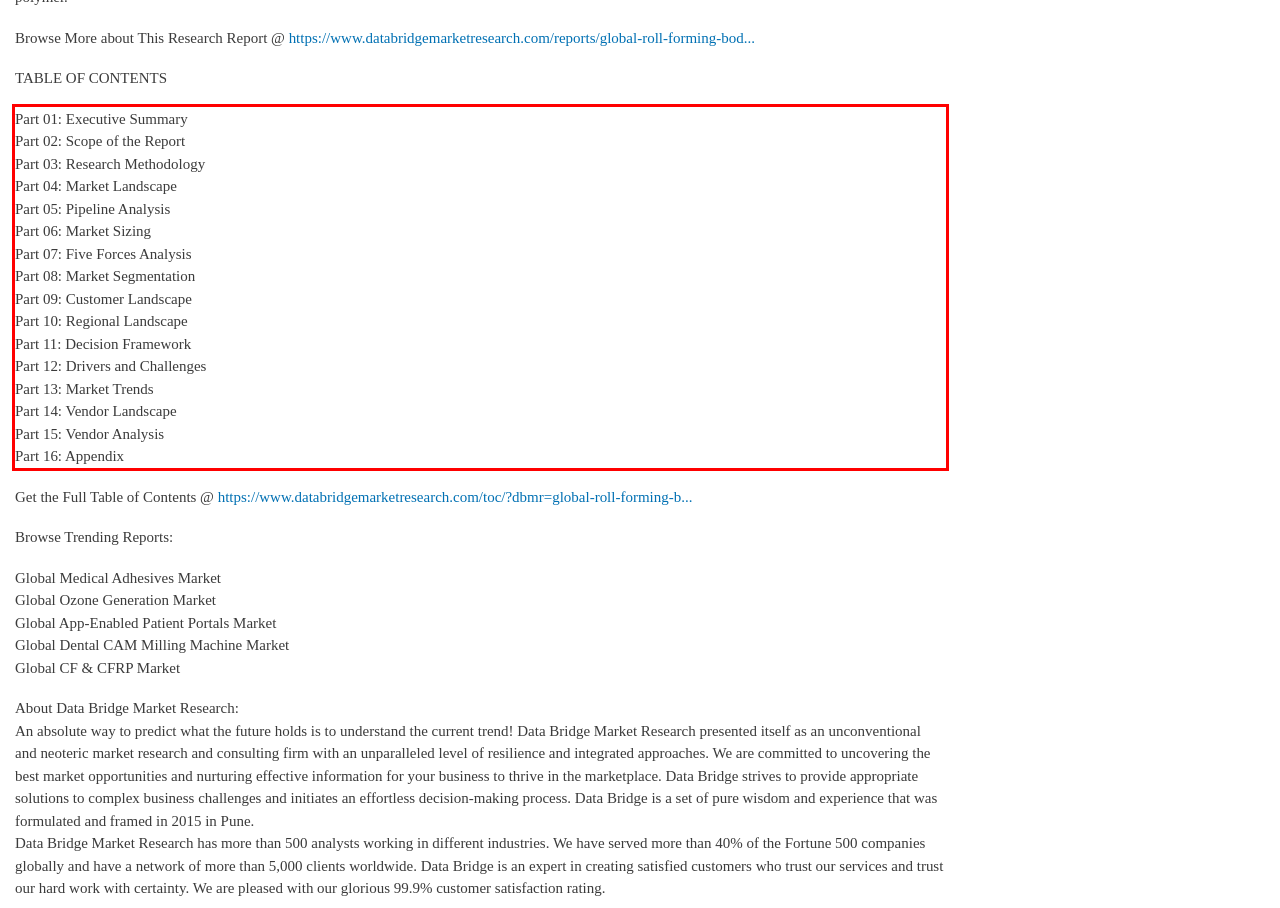You are provided with a screenshot of a webpage that includes a UI element enclosed in a red rectangle. Extract the text content inside this red rectangle.

Part 01: Executive Summary Part 02: Scope of the Report Part 03: Research Methodology Part 04: Market Landscape Part 05: Pipeline Analysis Part 06: Market Sizing Part 07: Five Forces Analysis Part 08: Market Segmentation Part 09: Customer Landscape Part 10: Regional Landscape Part 11: Decision Framework Part 12: Drivers and Challenges Part 13: Market Trends Part 14: Vendor Landscape Part 15: Vendor Analysis Part 16: Appendix